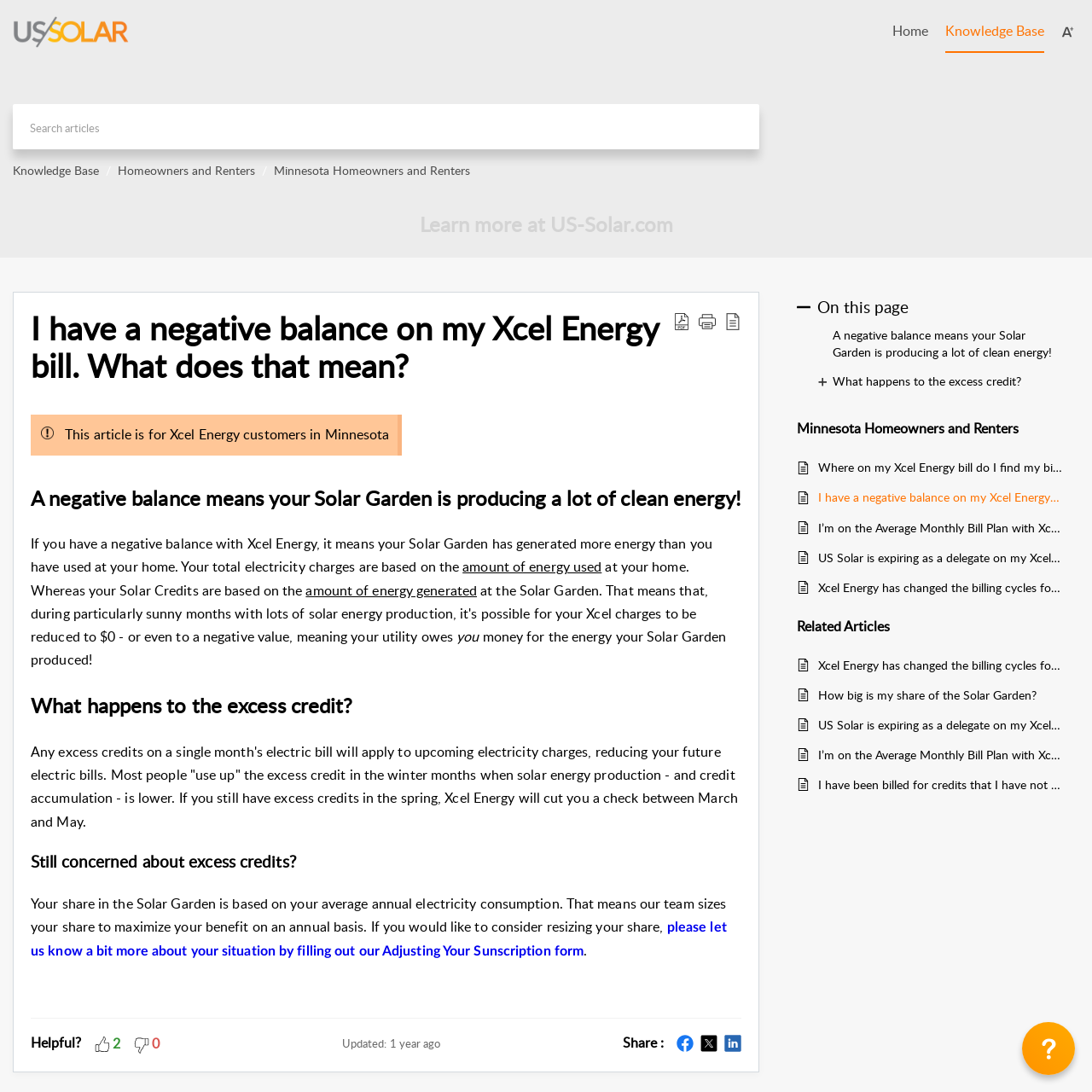What is the purpose of the Solar Garden?
Carefully analyze the image and provide a thorough answer to the question.

The webpage implies that the Solar Garden is designed to produce clean energy, and the excess energy generated is credited to the user's Xcel Energy bill, reducing their electricity charges.